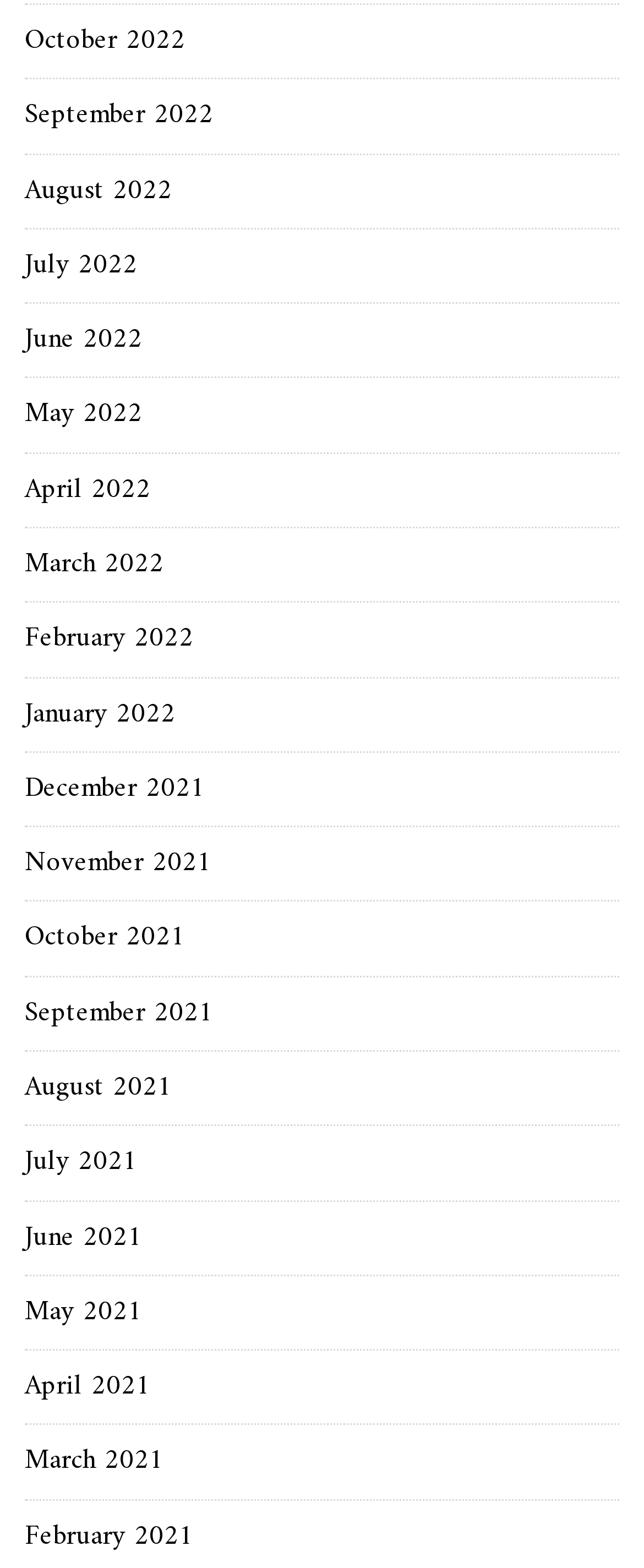Please identify the bounding box coordinates of the region to click in order to complete the given instruction: "view March 2022". The coordinates should be four float numbers between 0 and 1, i.e., [left, top, right, bottom].

[0.038, 0.344, 0.254, 0.376]